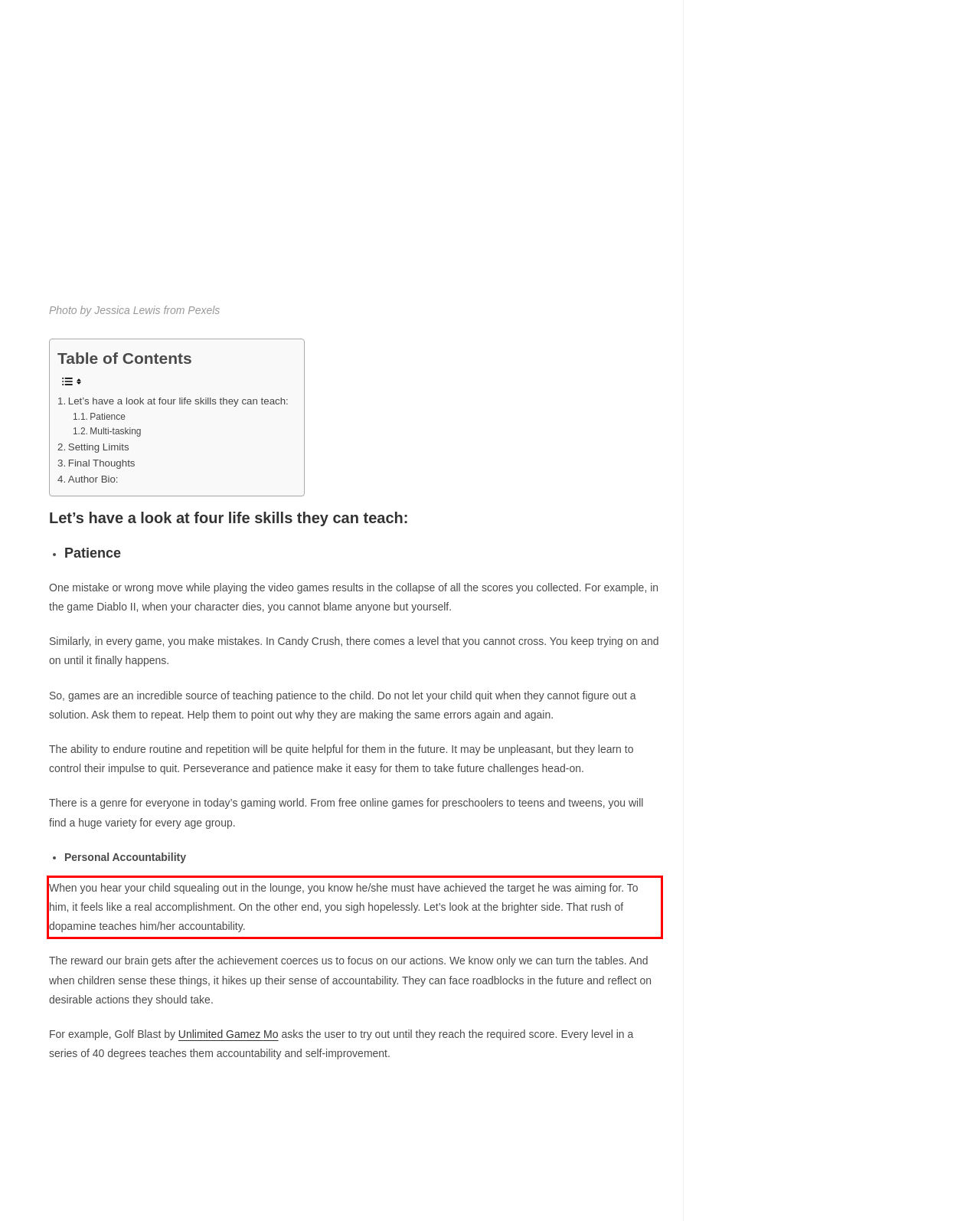You are provided with a webpage screenshot that includes a red rectangle bounding box. Extract the text content from within the bounding box using OCR.

When you hear your child squealing out in the lounge, you know he/she must have achieved the target he was aiming for. To him, it feels like a real accomplishment. On the other end, you sigh hopelessly. Let’s look at the brighter side. That rush of dopamine teaches him/her accountability.